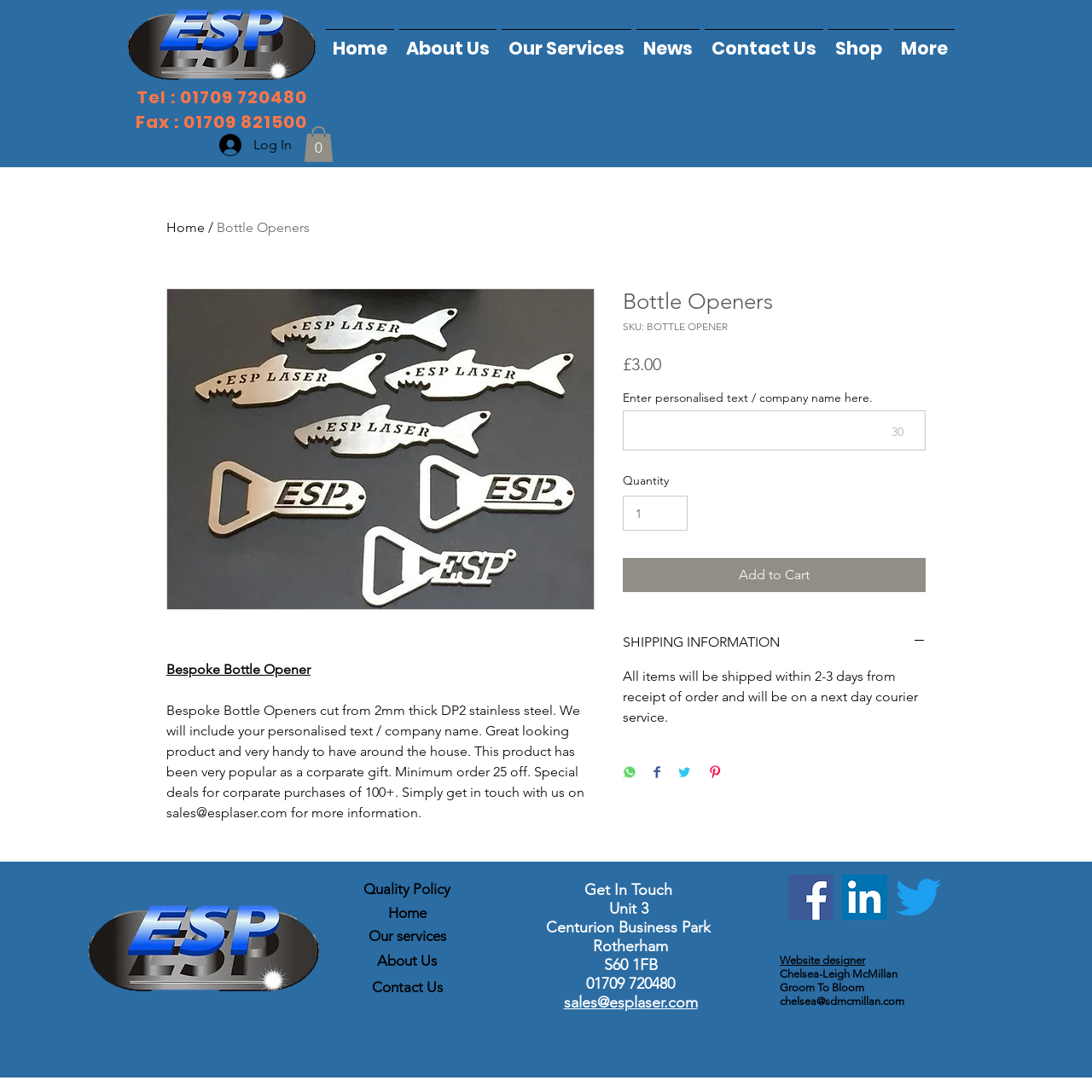Use a single word or phrase to answer the question: What is the price of the bespoke bottle opener?

£3.00